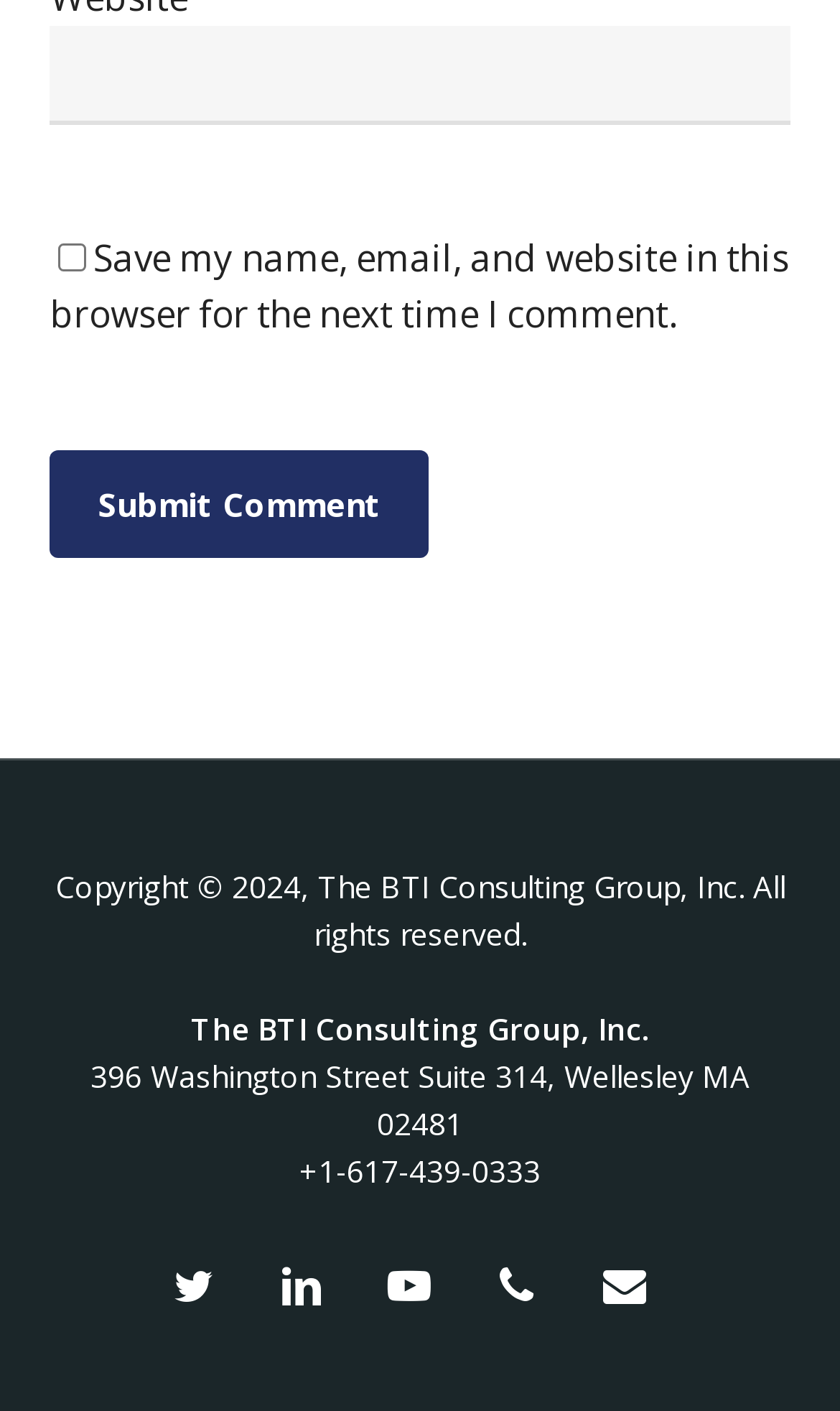Find the bounding box coordinates of the clickable element required to execute the following instruction: "Call the office". Provide the coordinates as four float numbers between 0 and 1, i.e., [left, top, right, bottom].

[0.356, 0.816, 0.644, 0.845]